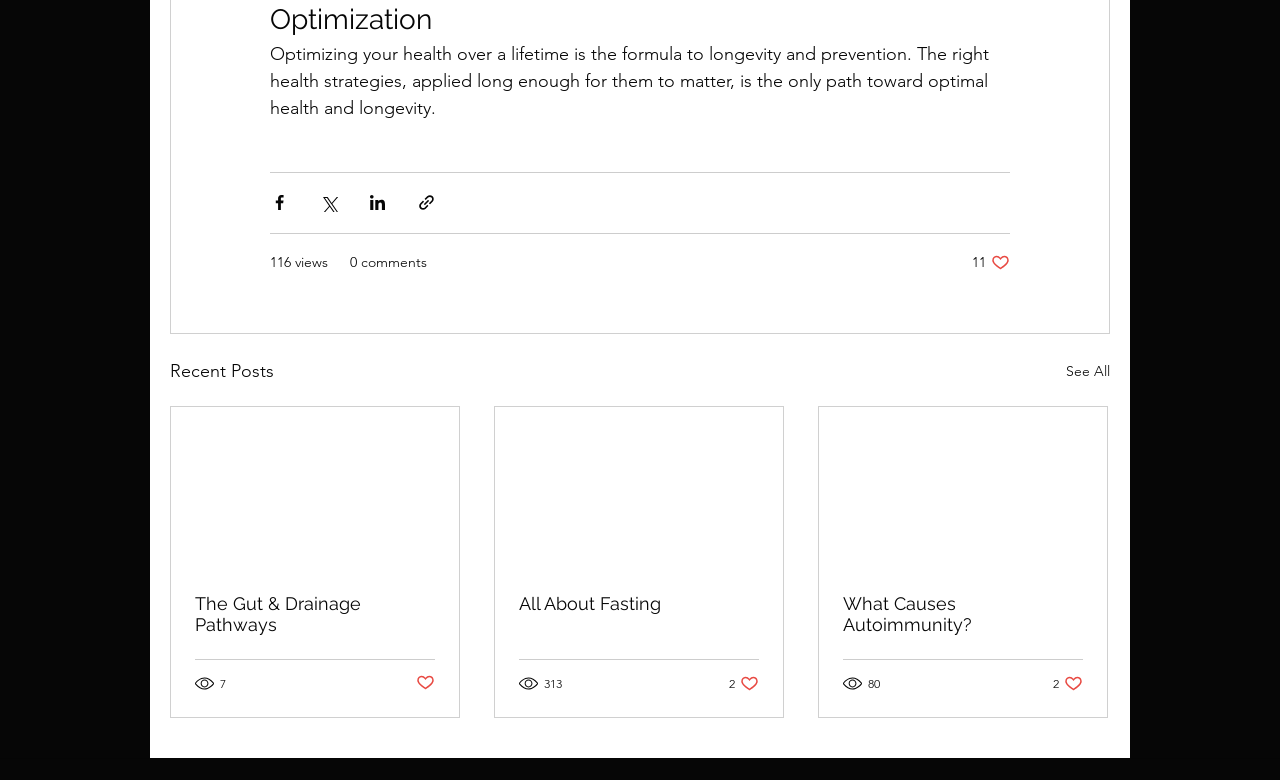Identify the coordinates of the bounding box for the element described below: "parent_node: What Causes Autoimmunity?". Return the coordinates as four float numbers between 0 and 1: [left, top, right, bottom].

[0.64, 0.521, 0.865, 0.729]